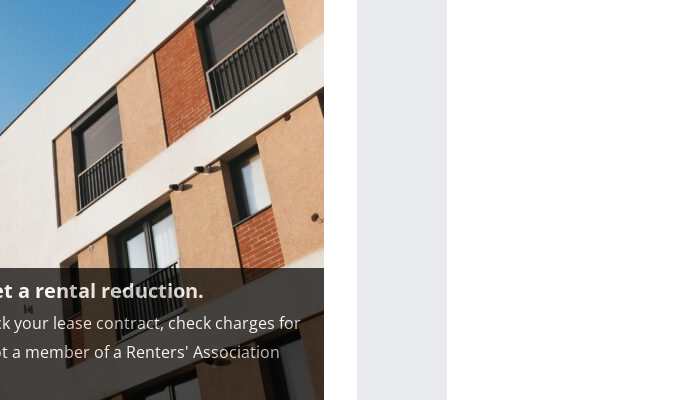Break down the image into a detailed narrative.

The image features a modern apartment building with a combination of brick and light-colored facade elements. Overlaid text suggests advice for tenants, highlighting the importance of reviewing their lease contracts to identify potential rental reductions. It encourages residents to verify any charges and consider joining a Renters' Association for support and assistance. The image contextually emphasizes the significance of being informed and proactive about rental agreements in order to secure fair housing costs.